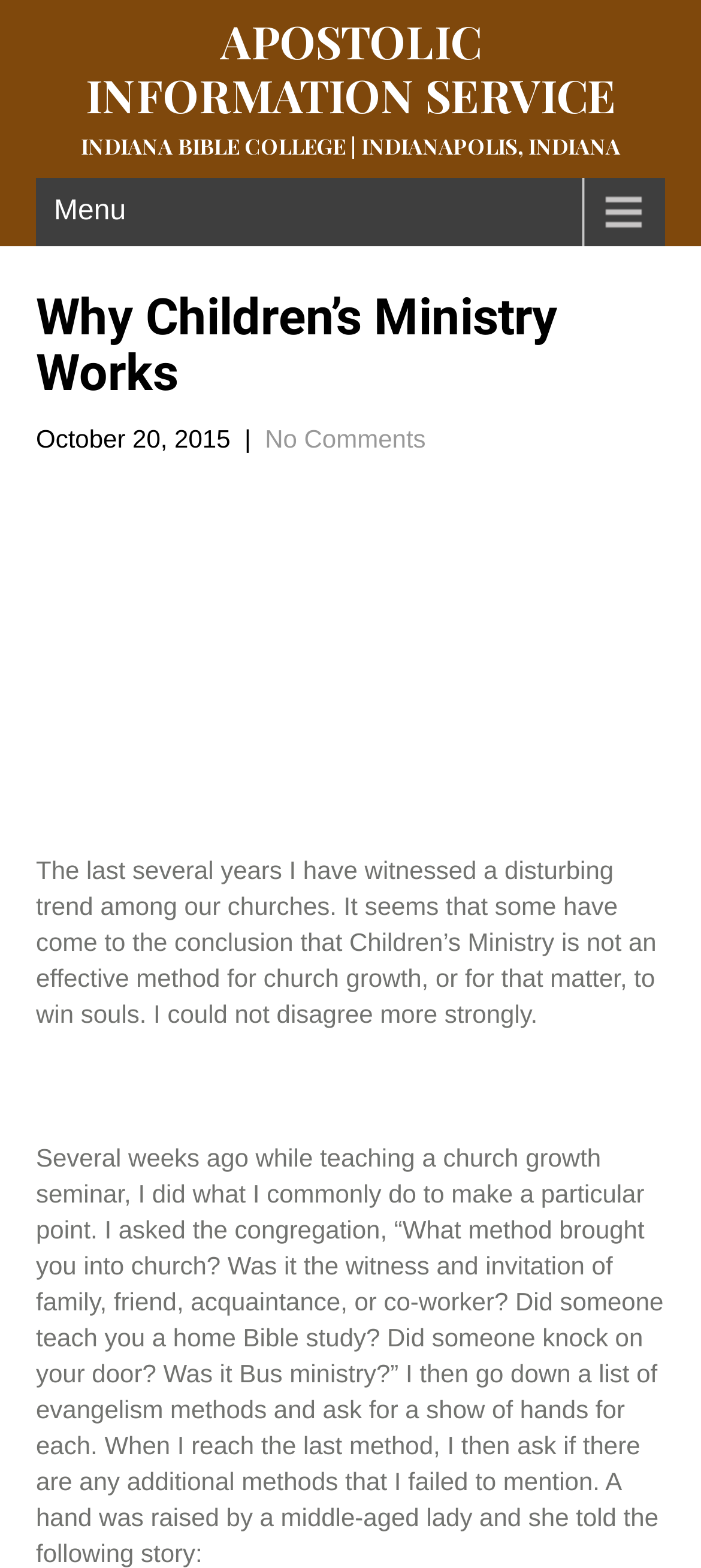Provide your answer in a single word or phrase: 
What is the author's stance on Children's Ministry?

The author strongly disagrees